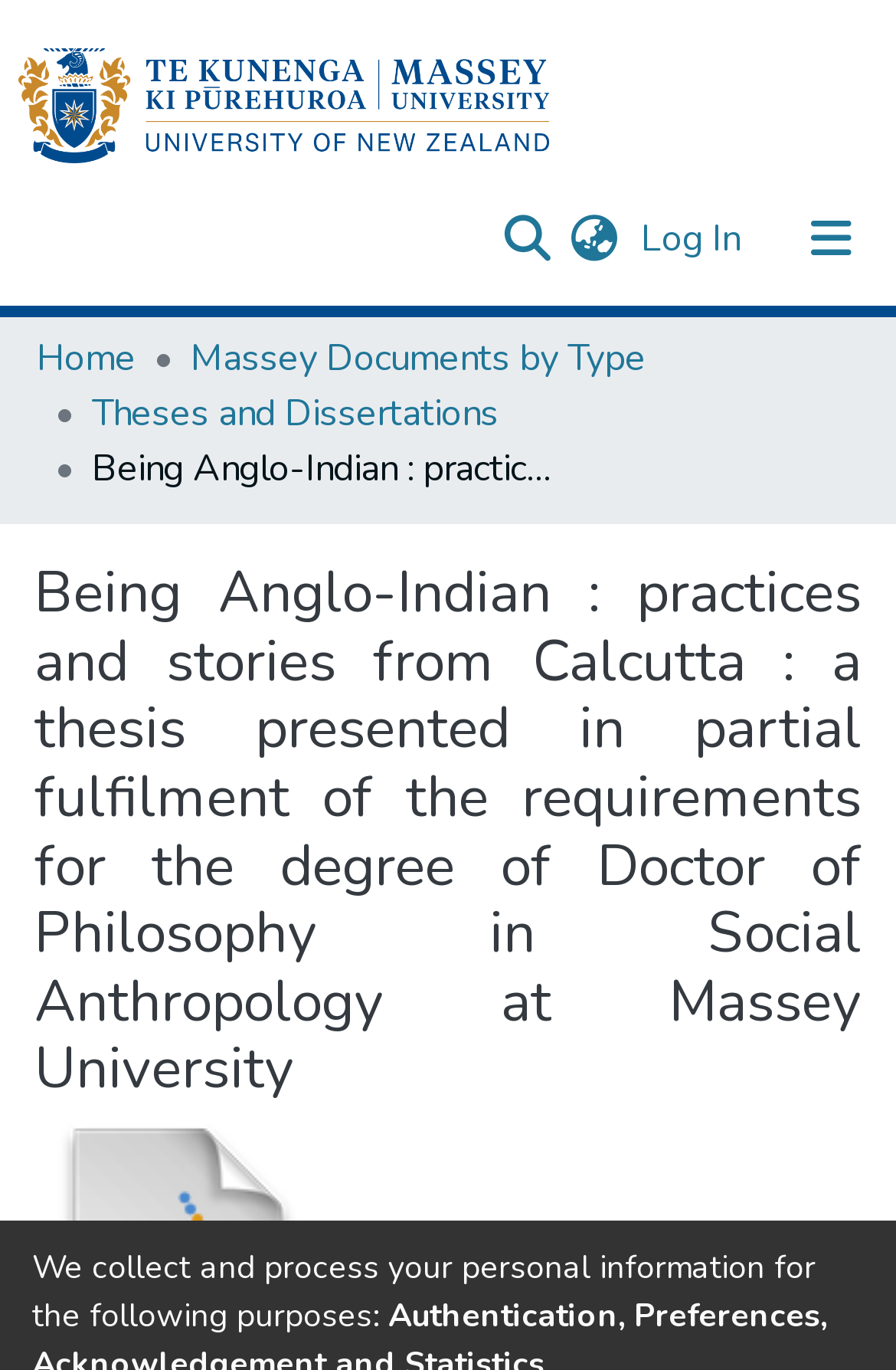Determine the bounding box coordinates of the clickable area required to perform the following instruction: "Click the repository logo". The coordinates should be represented as four float numbers between 0 and 1: [left, top, right, bottom].

[0.021, 0.027, 0.613, 0.128]